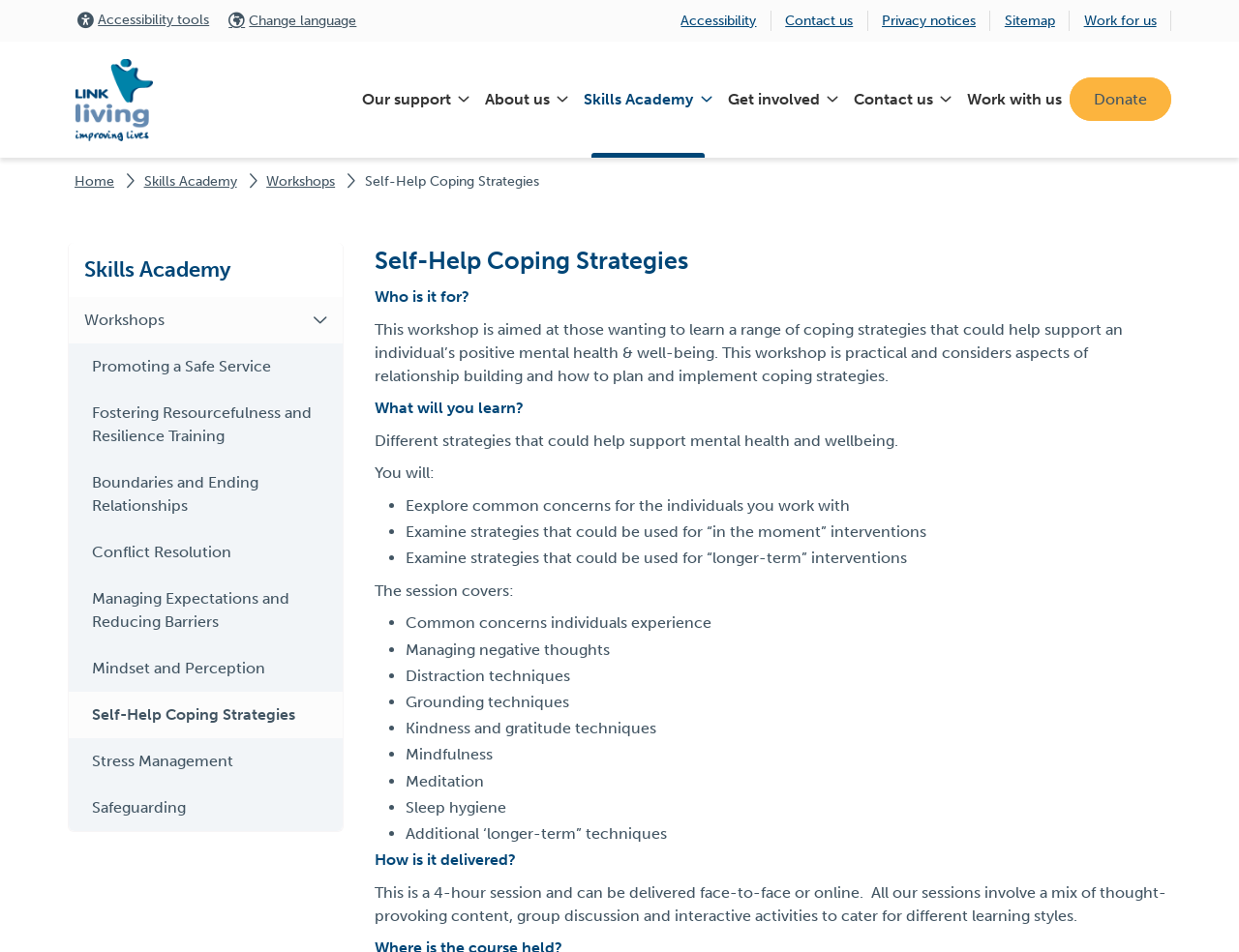What topics are covered in the Self-Help Coping Strategies workshop?
Based on the screenshot, answer the question with a single word or phrase.

Various mental health and wellbeing topics